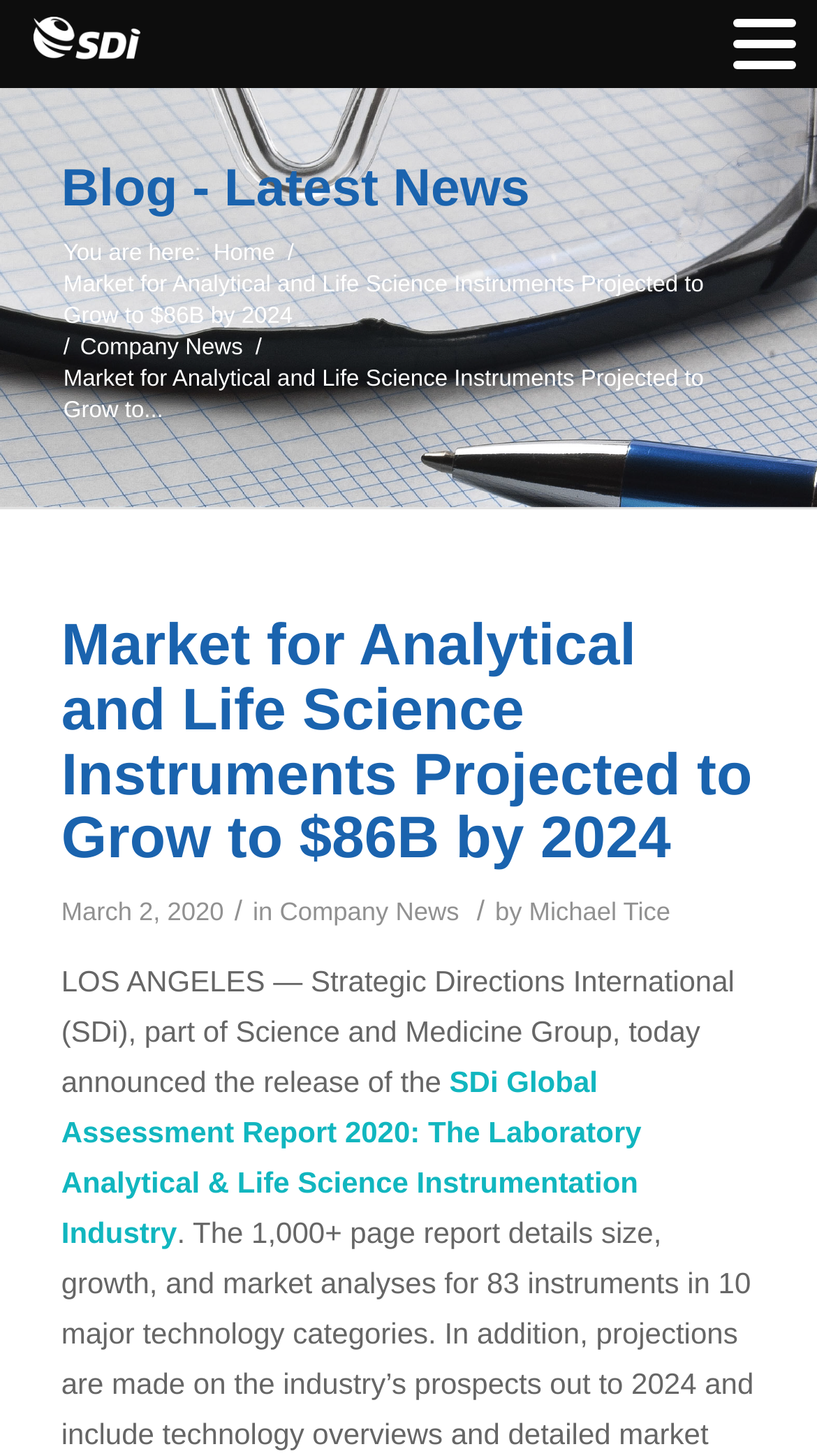What is the industry mentioned in the report? Look at the image and give a one-word or short phrase answer.

Laboratory Analytical & Life Science Instrumentation